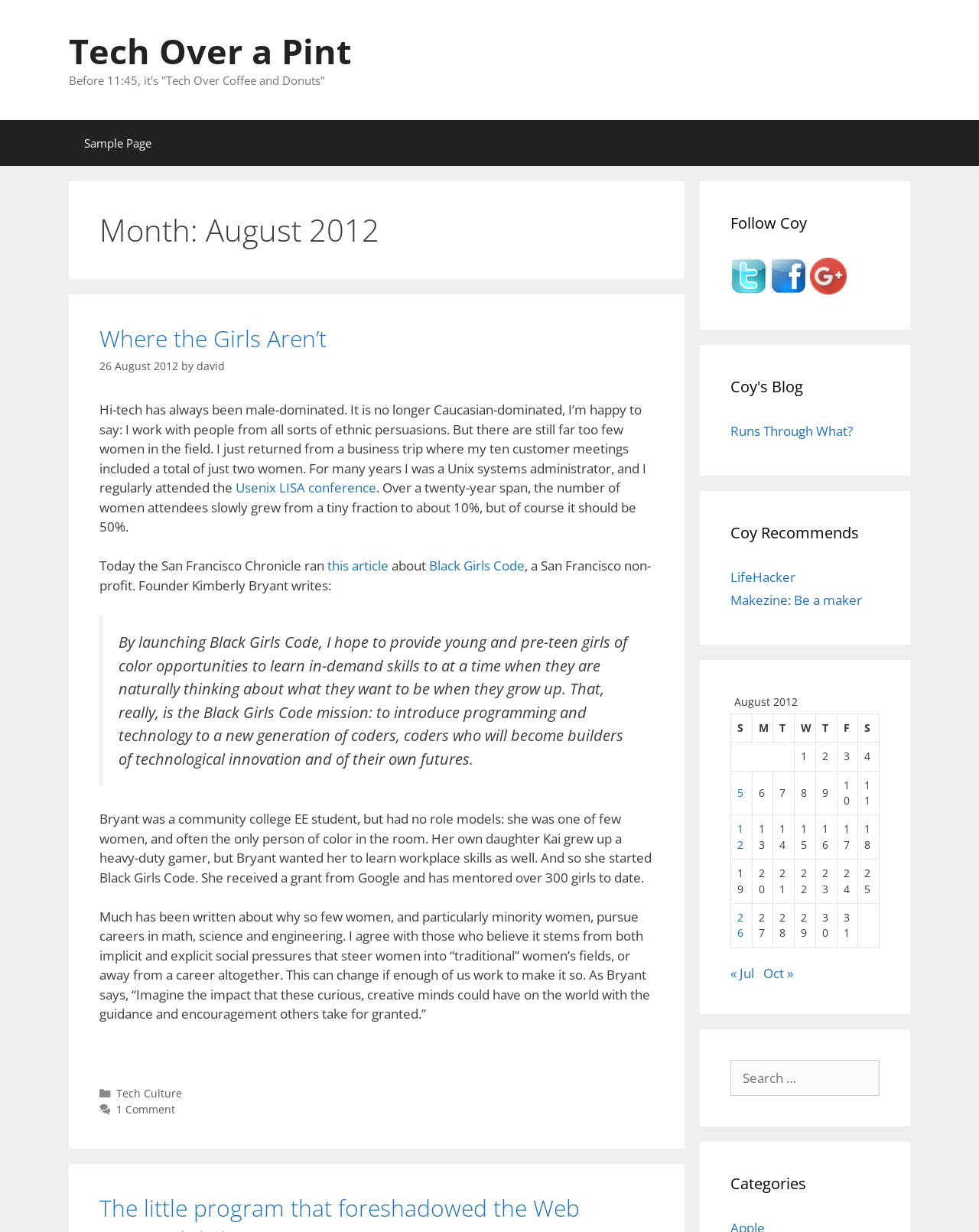Explain the contents of the webpage comprehensively.

This webpage is a blog post titled "Where the Girls Aren’t" dated August 26, 2012. At the top, there is a banner with a link to "Tech Over a Pint" and a brief description "Before 11:45, it's 'Tech Over Coffee and Donuts'". Below the banner, there is a primary navigation menu with a link to "Sample Page".

The main content of the page is an article discussing the lack of women in the tech industry. The article starts with a heading "Where the Girls Aren’t" followed by a brief introduction to the topic. There is a link to the article title and a timestamp indicating when the article was posted. The author of the article, "david", is mentioned, and there is a blockquote with a quote from Kimberly Bryant, the founder of Black Girls Code.

The article continues with a discussion about the importance of introducing programming and technology to young girls and the impact it can have on their future. There are several links to external sources, including the Usenix LISA conference and an article about Black Girls Code.

At the bottom of the page, there is a footer section with links to categories, including "Tech Culture", and a comment section with one comment. There is also a section with a heading "The little program that foreshadowed the Web" with a link to a related article.

On the right side of the page, there are three complementary sections. The first section has a heading "Follow Coy" with links to social media profiles. The second section has a heading "Coy's Blog" with a link to a blog post titled "Runs Through What?". The third section has a heading "Coy Recommends" with links to LifeHacker and Makezine.

Below these sections, there is a calendar table for August 2012, with links to posts published on specific dates.